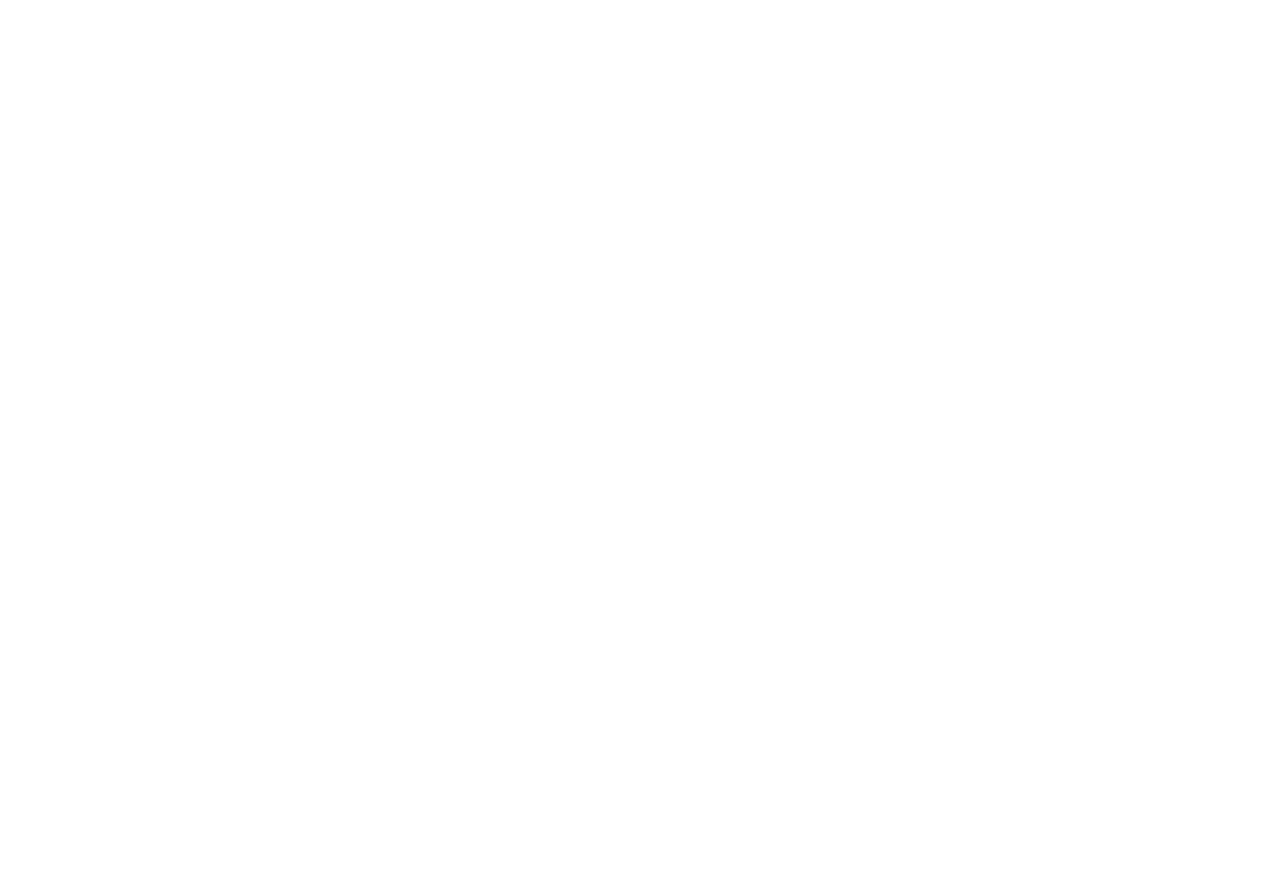Find the bounding box coordinates of the clickable element required to execute the following instruction: "Visit the About Us page". Provide the coordinates as four float numbers between 0 and 1, i.e., [left, top, right, bottom].

[0.062, 0.662, 0.177, 0.715]